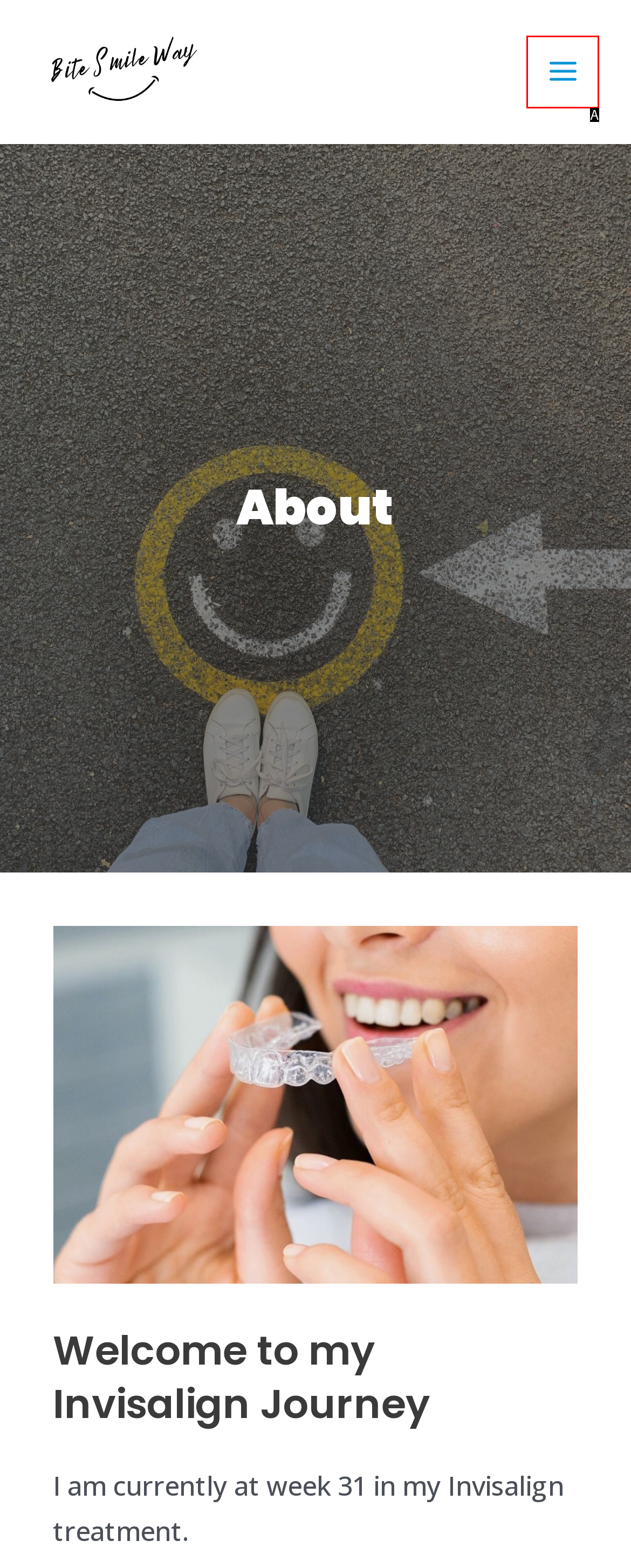Pick the HTML element that corresponds to the description: Vector Synthesis
Answer with the letter of the correct option from the given choices directly.

None